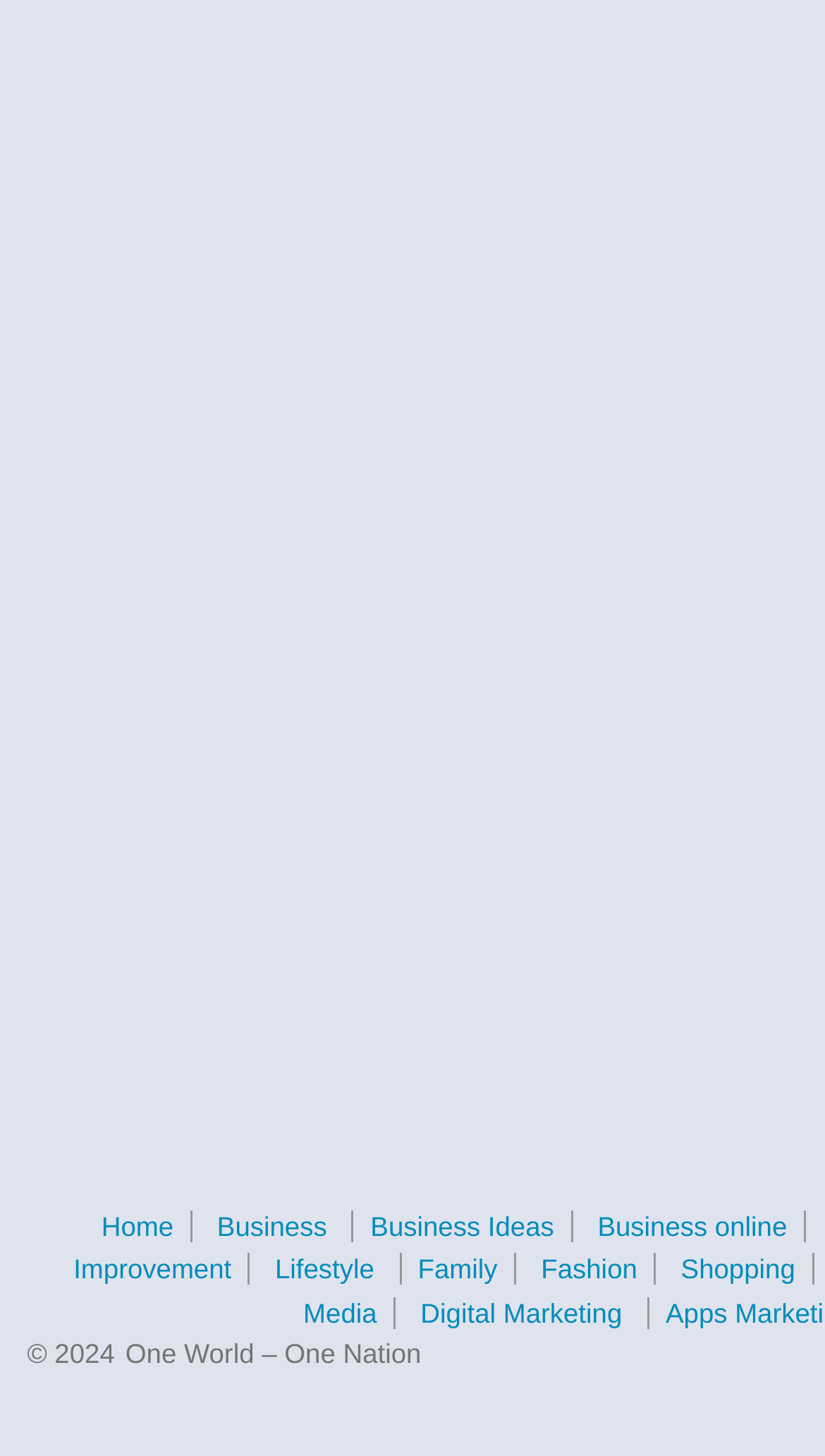Please provide a brief answer to the question using only one word or phrase: 
What is the slogan or tagline of this website?

One World – One Nation